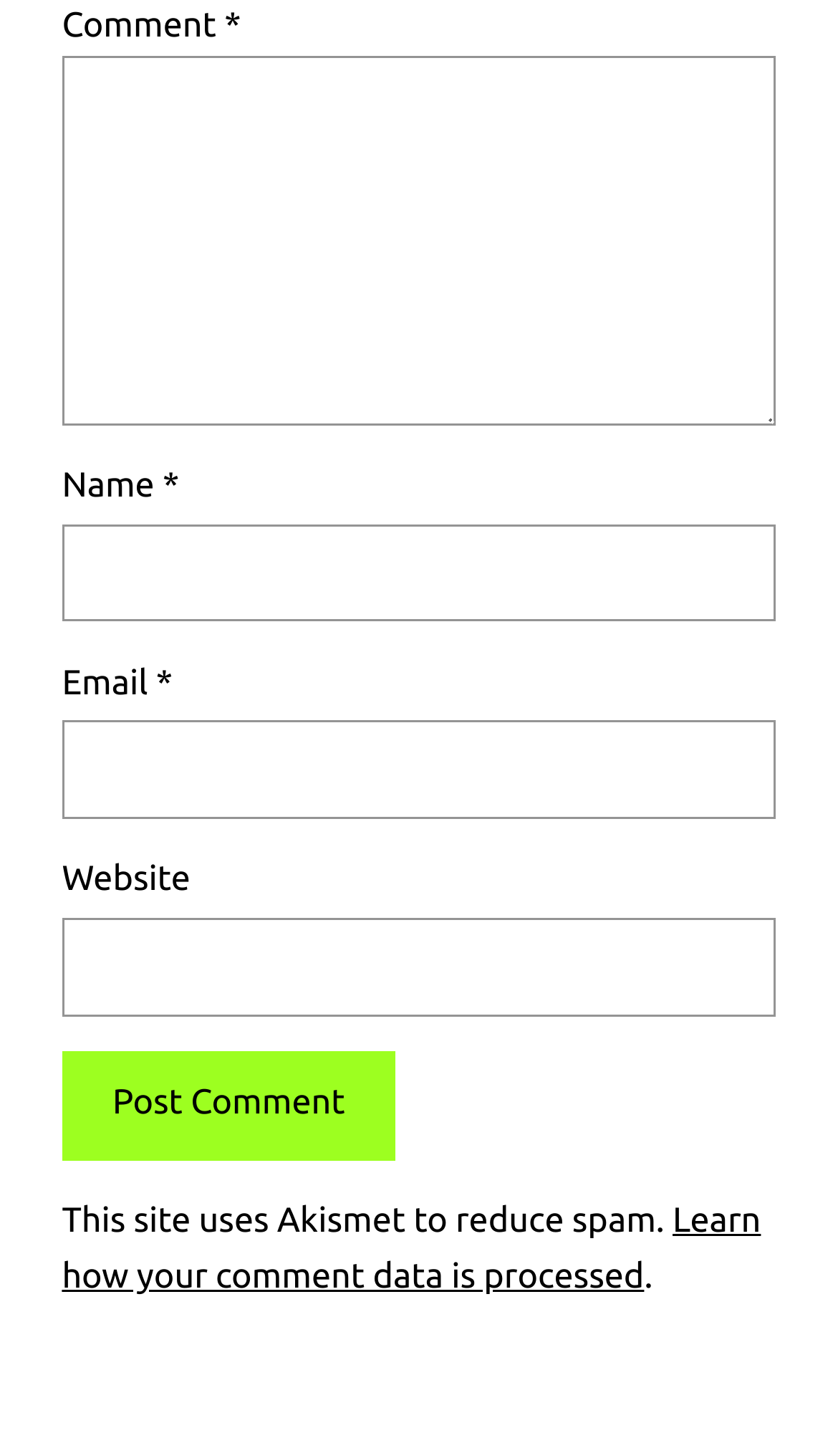Please provide a one-word or short phrase answer to the question:
What is the name of the spam reduction tool used by the website?

Akismet